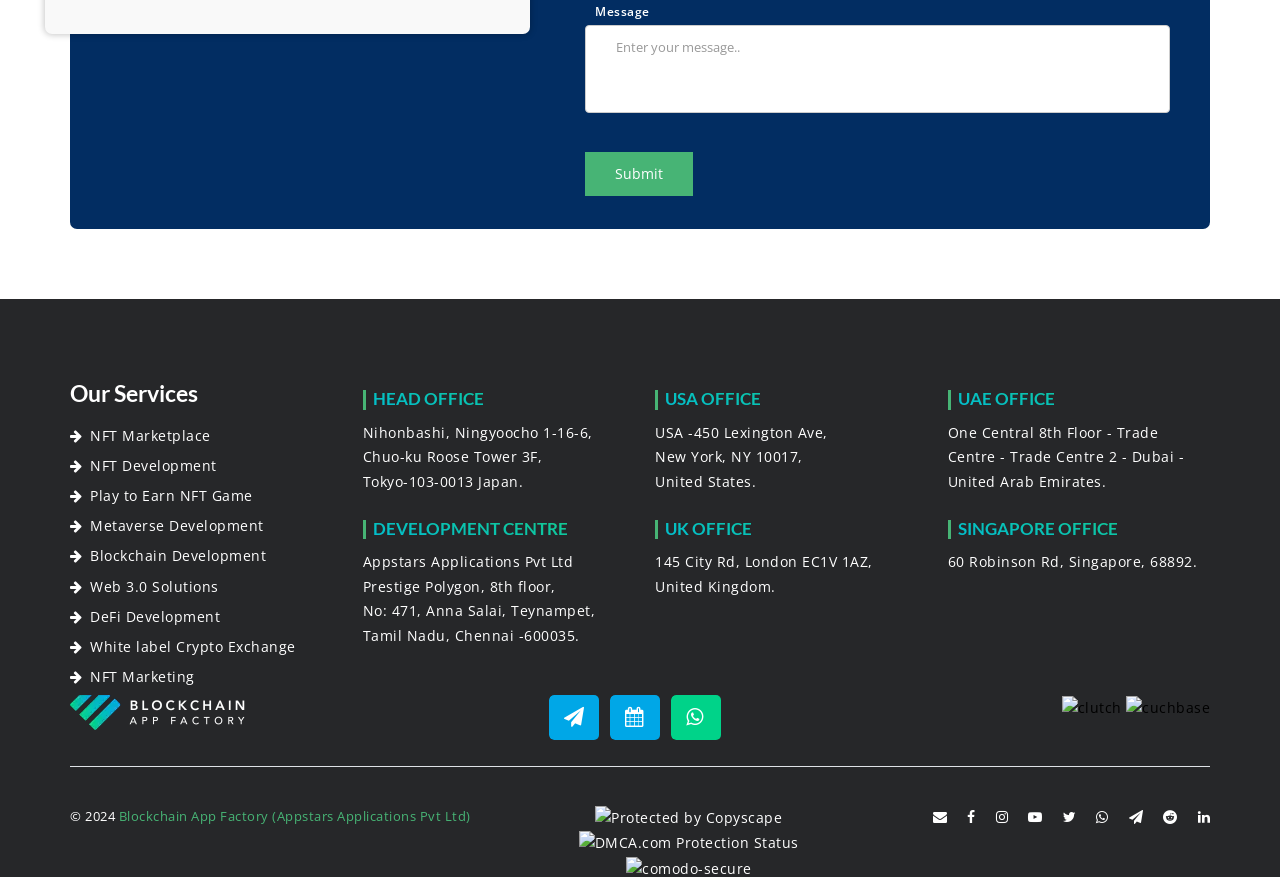Provide the bounding box coordinates of the HTML element this sentence describes: "NFT Marketplace". The bounding box coordinates consist of four float numbers between 0 and 1, i.e., [left, top, right, bottom].

[0.055, 0.484, 0.26, 0.511]